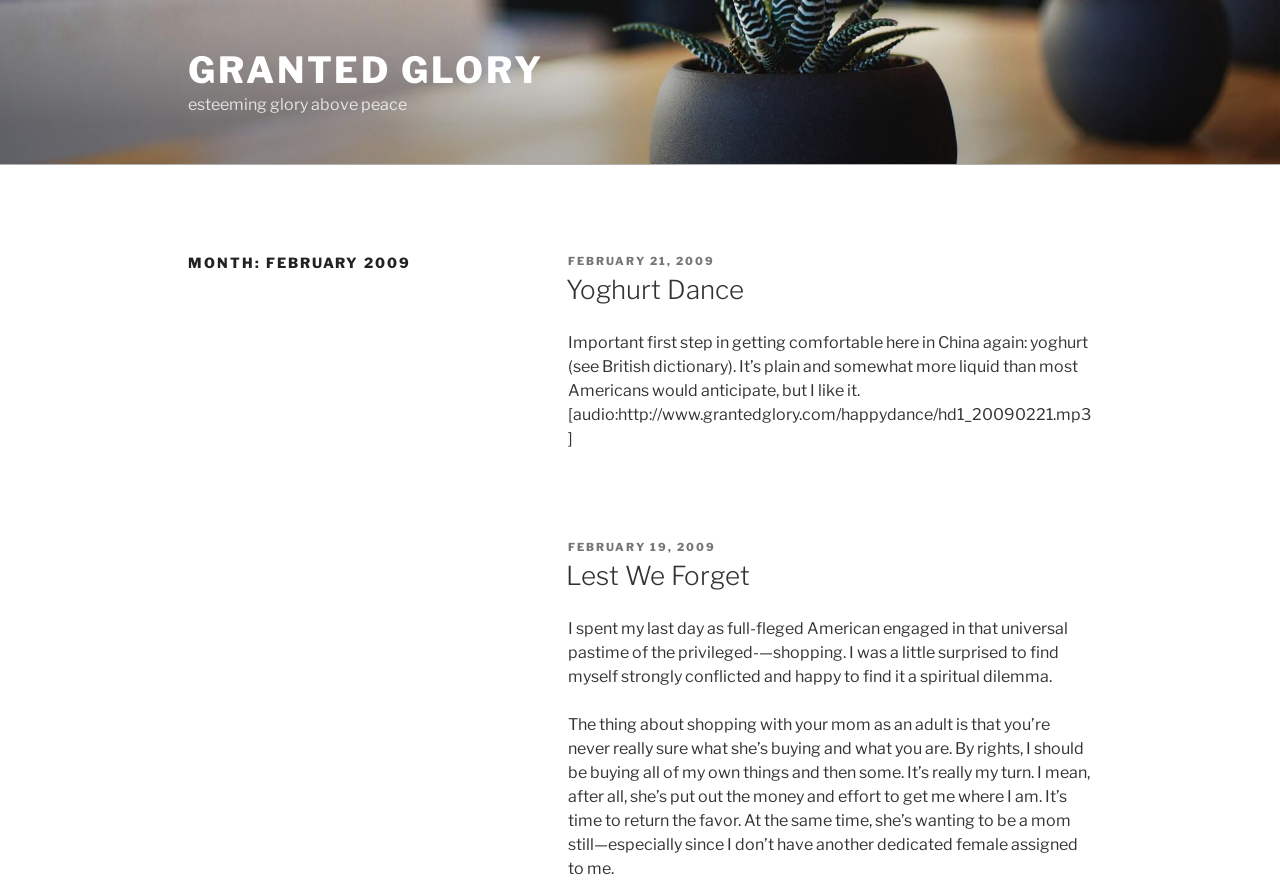What is the main title displayed on this webpage?

MONTH: FEBRUARY 2009